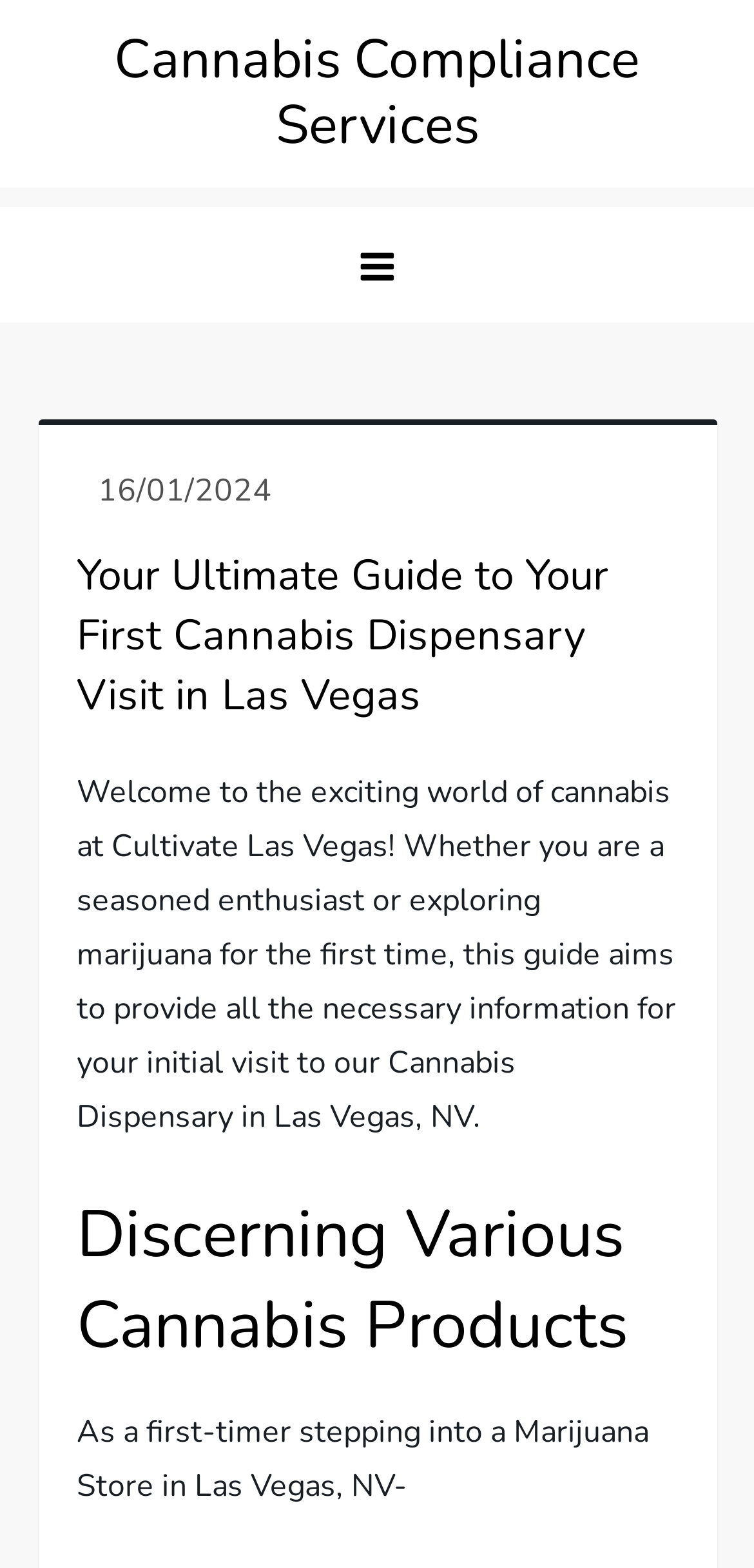Where is the cannabis dispensary located?
Refer to the screenshot and answer in one word or phrase.

Las Vegas, NV